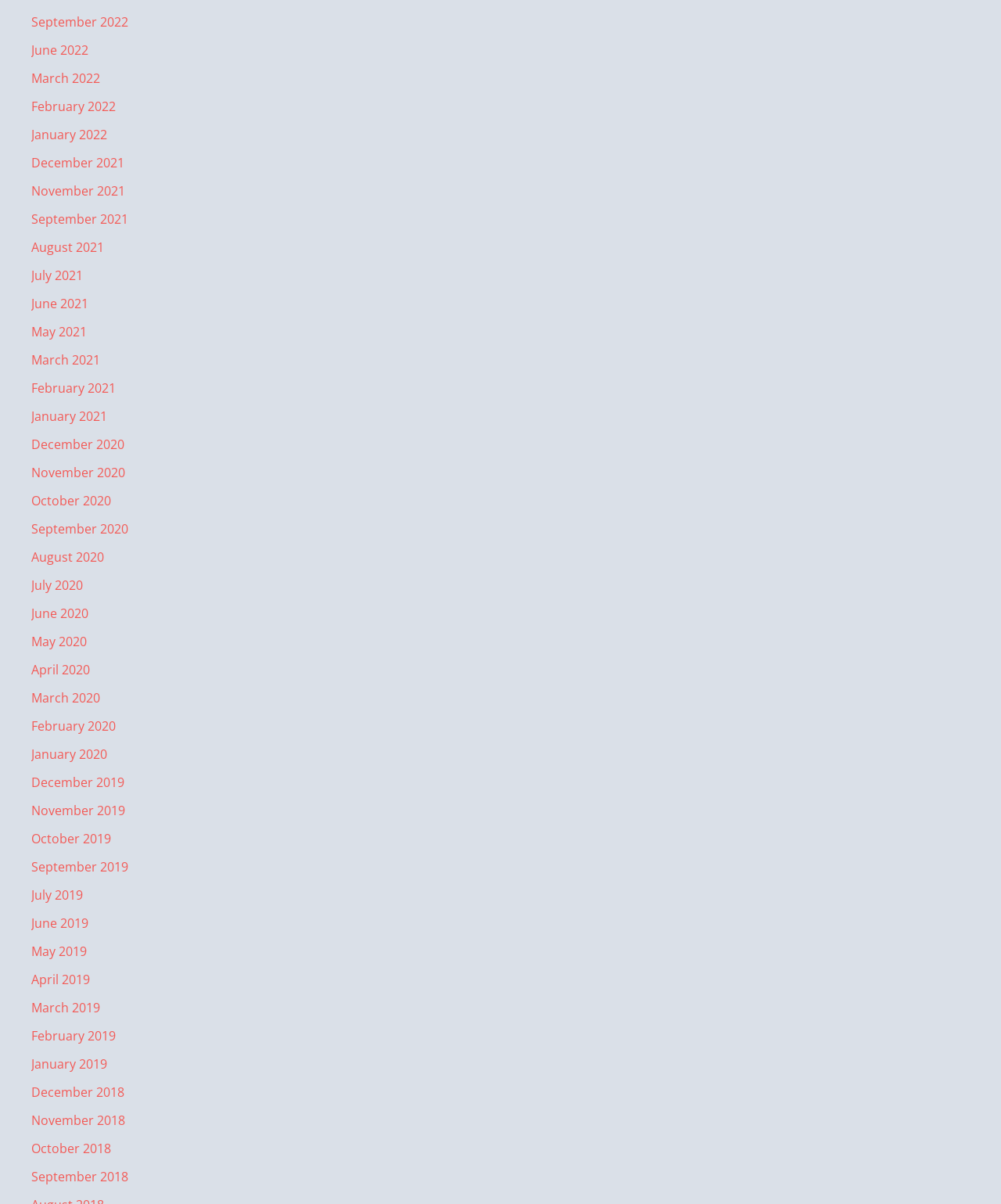What is the latest month listed?
Refer to the image and provide a detailed answer to the question.

I looked at the list of links on the webpage and found that the latest month listed is September 2022, which is at the top of the list.